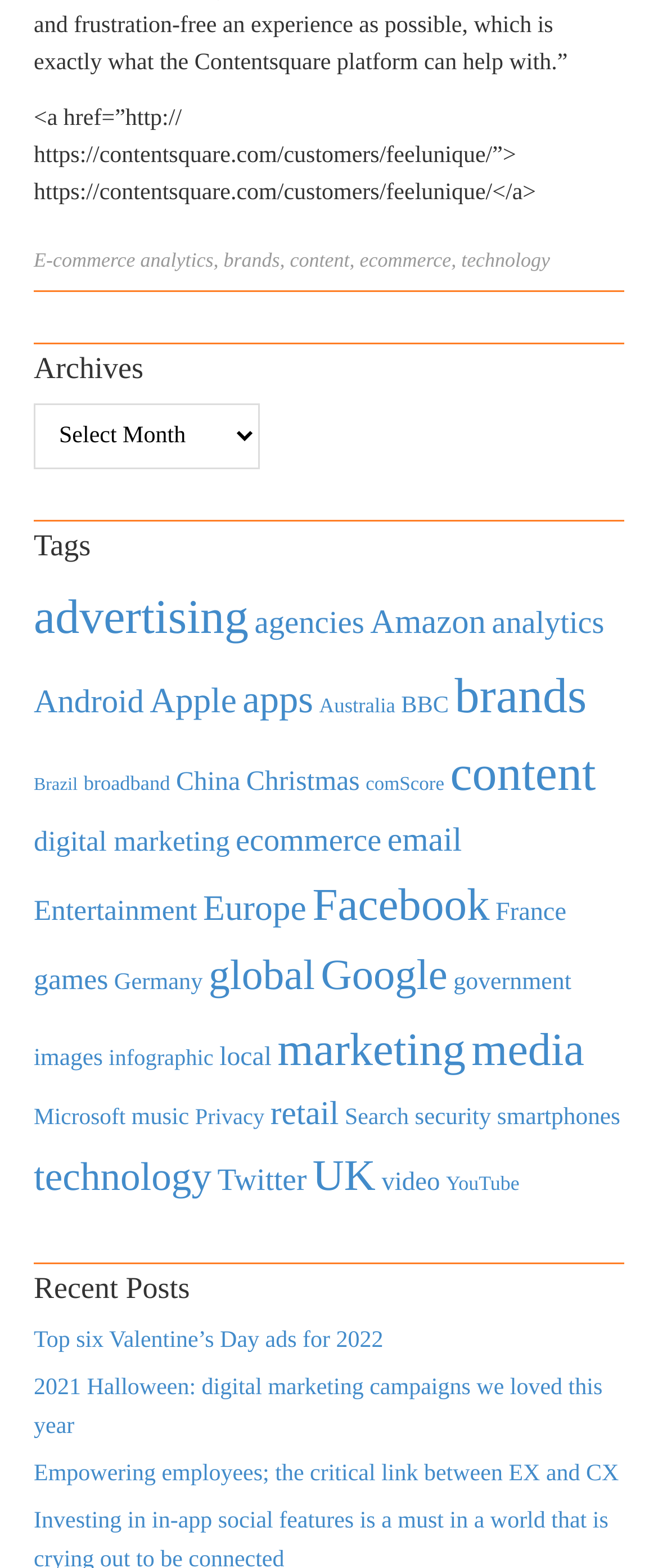Identify the bounding box coordinates for the UI element mentioned here: "digital marketing". Provide the coordinates as four float values between 0 and 1, i.e., [left, top, right, bottom].

[0.051, 0.527, 0.349, 0.547]